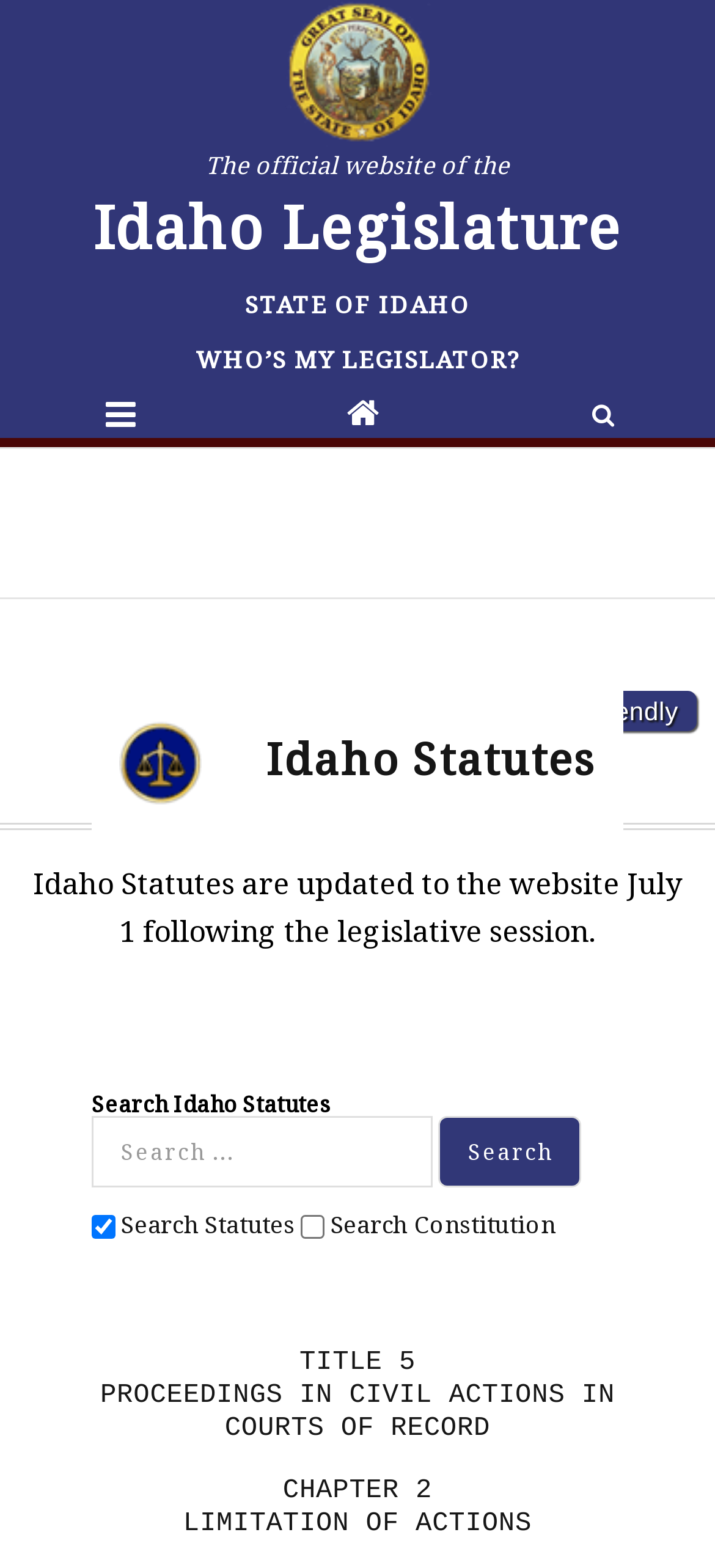Generate a comprehensive description of the contents of the webpage.

The webpage is about Section 5-219 of the Idaho State Legislature. At the top, there is a link to the official website of the Idaho Legislature, accompanied by an image. Below this, there is a heading that reads "Idaho Legislature". 

To the right of the heading, there are three links: "STATE OF IDAHO", "WHO’S MY LEGISLATOR?", and two icons represented by "\uf015" and "\uf002". 

Further down, there is a link to "Print Friendly" at the top right corner. Below this, there is a heading that reads "Idaho Statutes", followed by a description that explains when the Idaho Statutes are updated to the website. 

On the left side, there is a search function with a heading "Search Idaho Statutes", a search box, and a "Search" button. Below the search function, there are two checkboxes, one for searching Statutes and the other for searching the Constitution. 

The main content of the webpage is divided into sections, with headings and static text describing the different sections. The sections include "TITLE 5", "PROCEEDINGS IN CIVIL ACTIONS IN COURTS OF RECORD", "CHAPTER 2", and "LIMITATION OF ACTIONS".